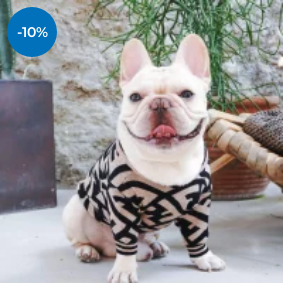What is the color of the dog's sweater?
Provide a detailed and extensive answer to the question.

According to the caption, the dog is wearing a stylishly designed brown dog sweater that complements its light-colored coat.